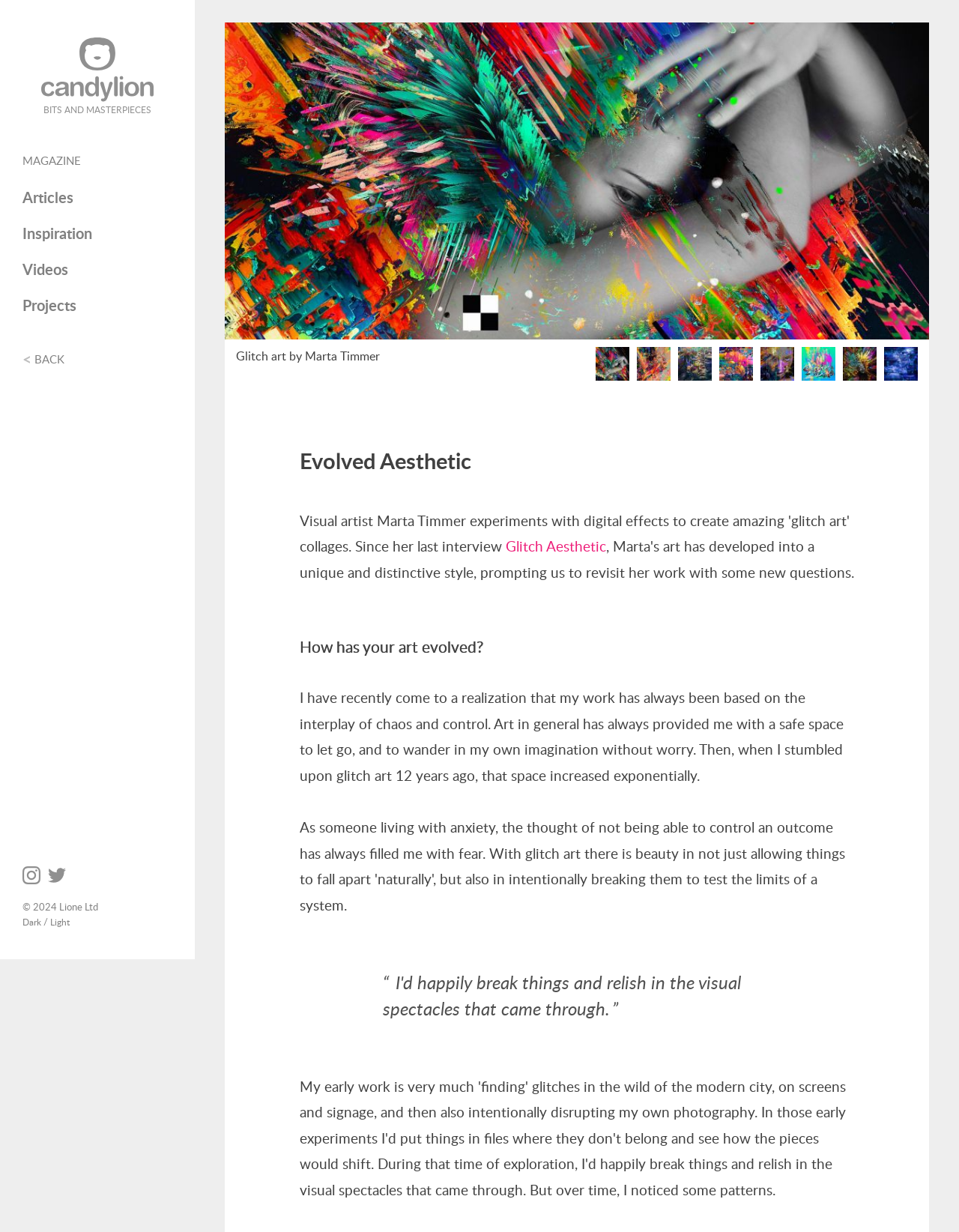What is the name of the visual artist?
Look at the webpage screenshot and answer the question with a detailed explanation.

The name of the visual artist can be found in the link 'Glitch art by Marta Timmer' which is located at the top of the webpage, and also in the heading 'Evolved Aesthetic' which describes the artist's work.